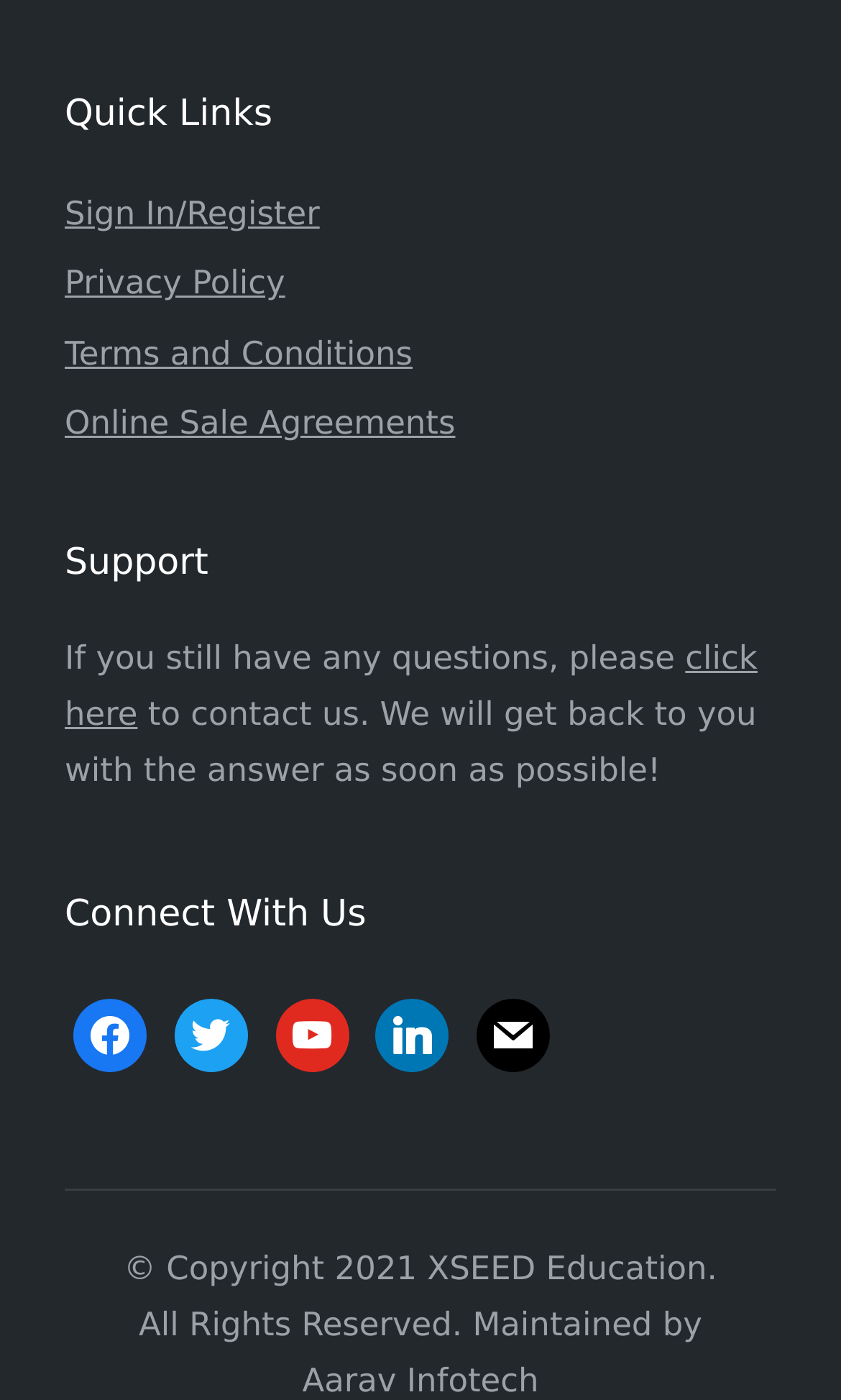What is the purpose of the 'Quick Links' section?
Using the visual information, reply with a single word or short phrase.

Provide quick access to links